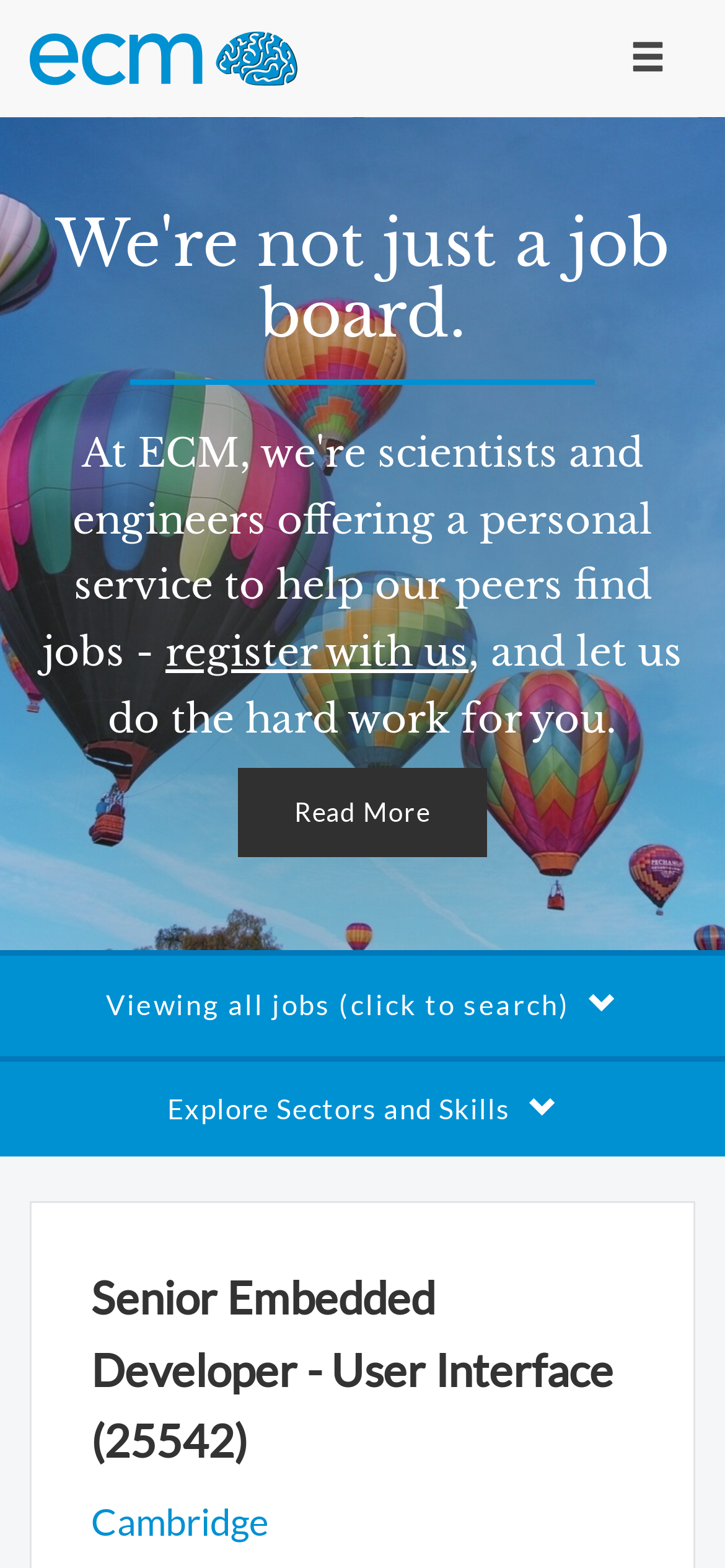Generate a comprehensive description of the webpage.

The webpage is a job posting for a Senior Embedded Developer position. At the top left, there is a link with no text. To the right of this link, there is a button labeled "Toggle navigation". Below these elements, there is a link to "register with us" and a paragraph of text that reads, "and let us do the hard work for you." 

Further down, there is a "Read More" link. Below this, there are two buttons: "Viewing all jobs (click to search)" and "Explore Sectors and Skills". The latter button is followed by a heading that reads "Senior Embedded Developer - User Interface (25542)" and a subheading that reads "Cambridge".